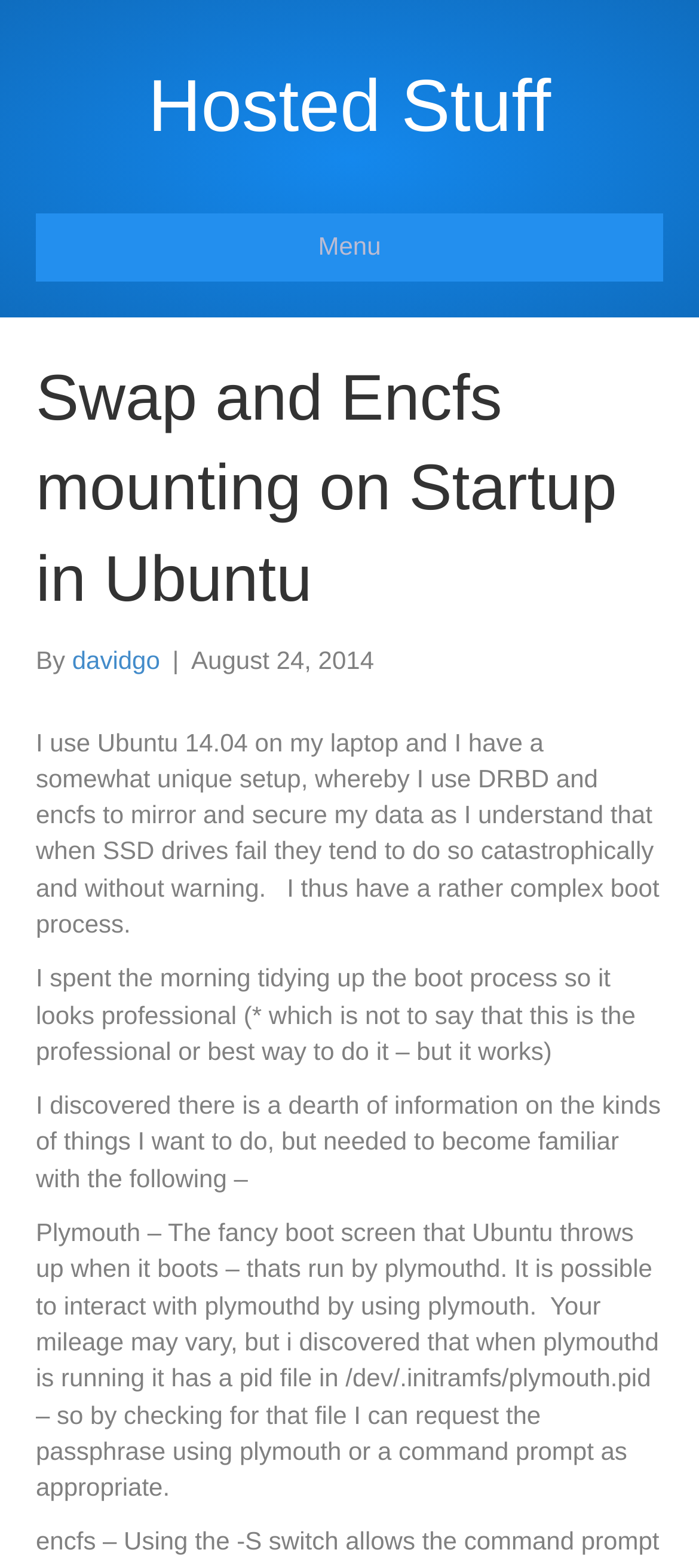What is the author's name?
Utilize the information in the image to give a detailed answer to the question.

The author's name can be found in the header section of the webpage, where it says 'By davidgo'.